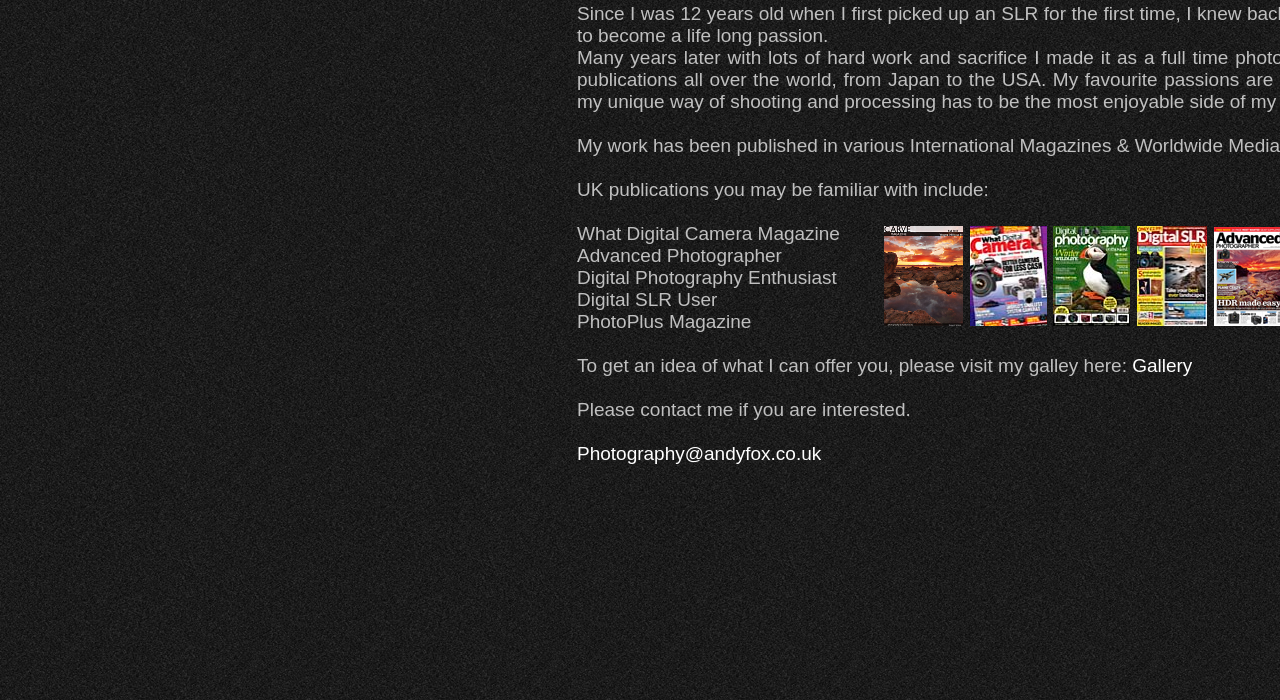Show the bounding box coordinates for the HTML element as described: "Gallery".

[0.885, 0.507, 0.932, 0.537]